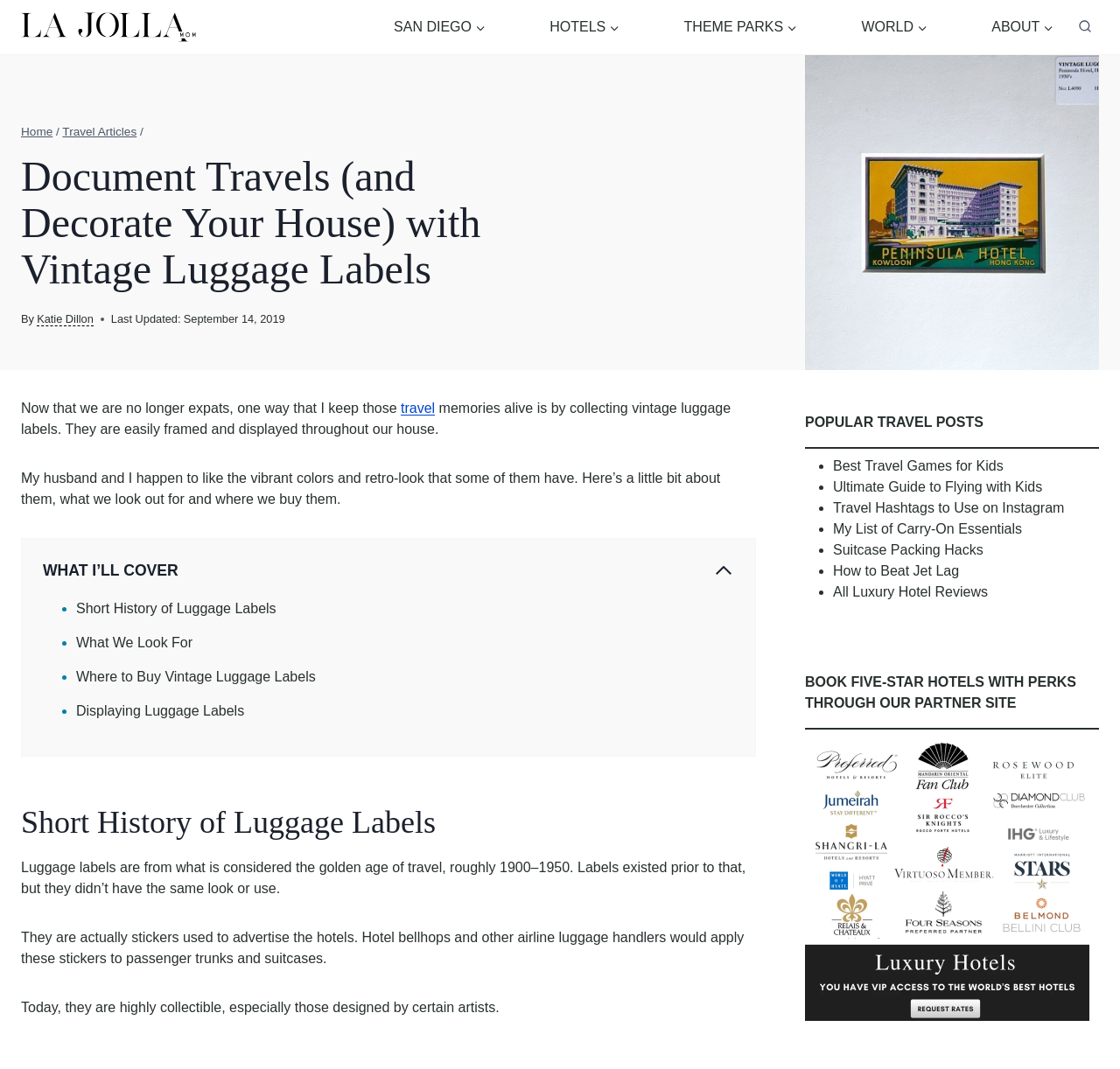Detail the various sections and features present on the webpage.

The webpage is about vintage luggage labels, with a focus on collecting and decorating with them. At the top, there is a navigation bar with links to different sections of the website, including "SAN DIEGO", "HOTELS", "THEME PARKS", "WORLD", and "ABOUT". Below the navigation bar, there is a header with the title "Vintage Luggage Labels: Decorate Your House With Travel Memories".

On the left side of the page, there is a section with a heading "Document Travels (and Decorate Your House) with Vintage Luggage Labels". This section contains a brief introduction to the topic, written by Katie Dillon, and includes a link to "travel" and a mention of collecting vintage luggage labels as a way to keep travel memories alive.

Below this section, there is a table of contents with links to different parts of the article, including "Short History of Luggage Labels", "What We Look For", "Where to Buy Vintage Luggage Labels", and "Displaying Luggage Labels". The table of contents is expandable and collapsible.

The main content of the page is divided into sections, each with a heading. The first section is about the short history of luggage labels, which dates back to the golden age of travel (1900-1950). The section explains that luggage labels were used to advertise hotels and were applied to passenger trunks and suitcases by hotel bellhops and airline luggage handlers.

The next section is about what to look for when collecting vintage luggage labels, and the third section is about where to buy them. The fourth section is about displaying luggage labels, which can be easily framed and displayed throughout the house.

On the right side of the page, there is a section with popular travel posts, including links to articles about travel games for kids, flying with kids, travel hashtags for Instagram, carry-on essentials, suitcase packing hacks, beating jet lag, and luxury hotel reviews. There is also a section with a call-to-action to book five-star hotels with perks through a partner site.

At the bottom of the page, there is a figure with a link to luxury hotel reservations, accompanied by an image.